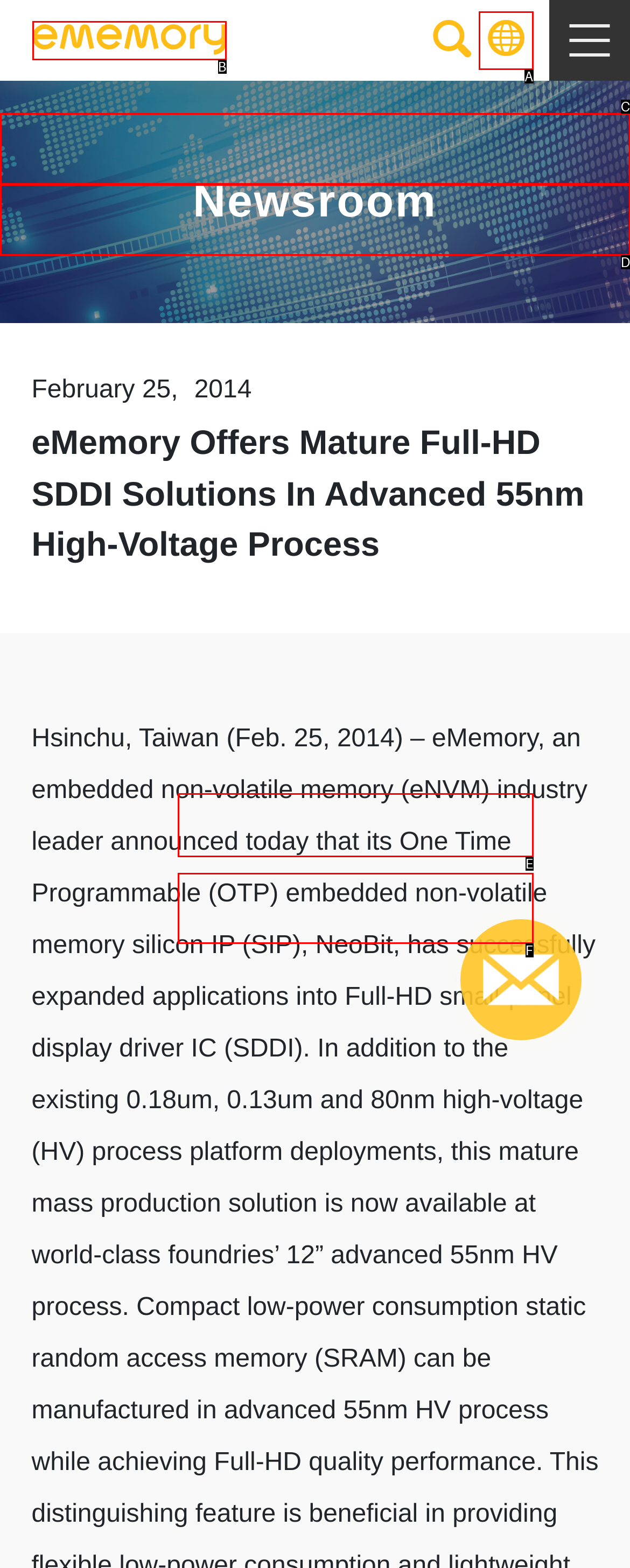Determine which HTML element matches the given description: aria-label="Toggle navigation". Provide the corresponding option's letter directly.

None